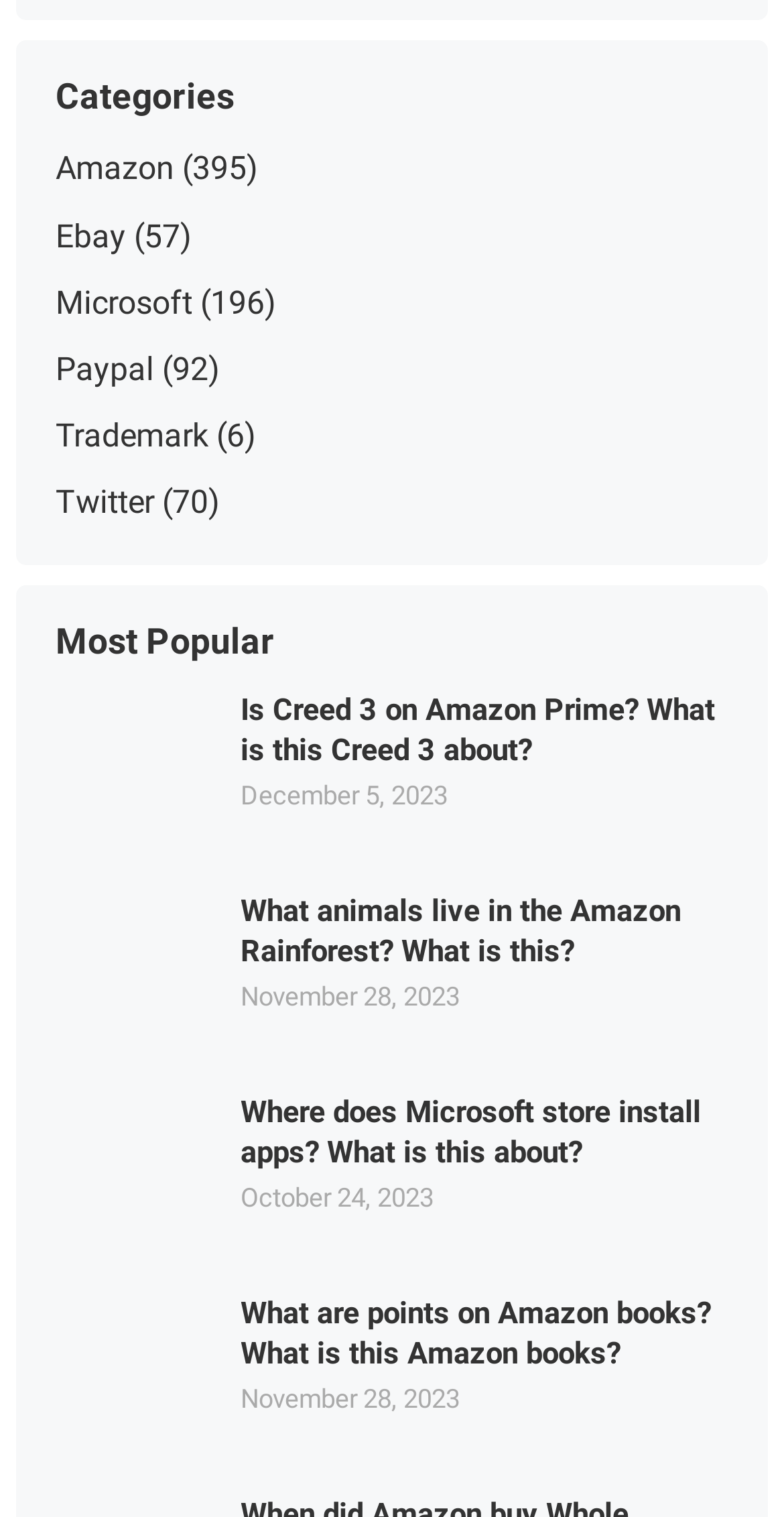Determine the bounding box for the described UI element: "Microsoft".

[0.071, 0.187, 0.246, 0.212]